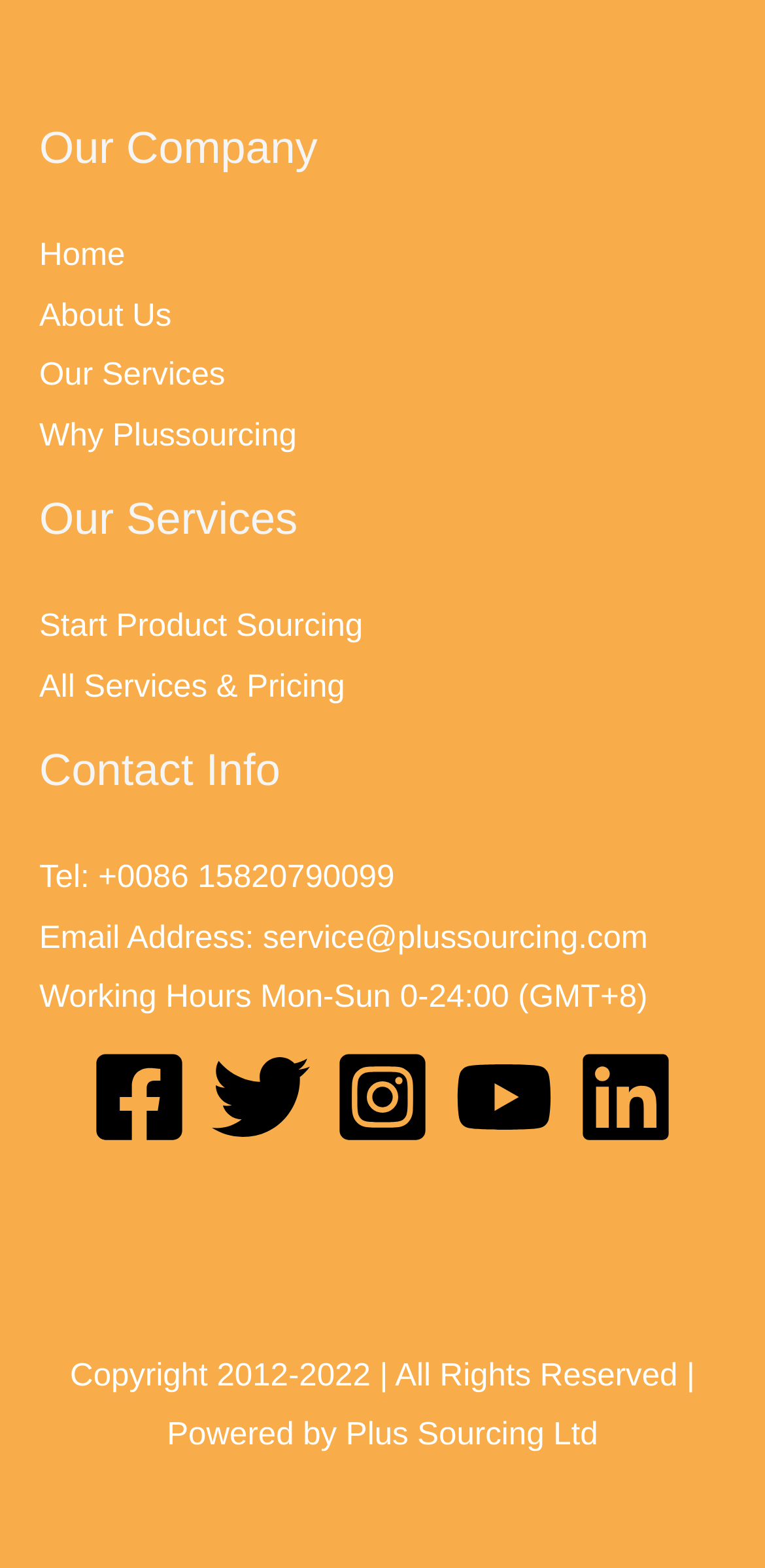How many social media links are there?
Give a comprehensive and detailed explanation for the question.

I counted the number of social media links at the bottom of the webpage, which are Facebook, Twitter, Instagram, YouTube, and Linkedin.